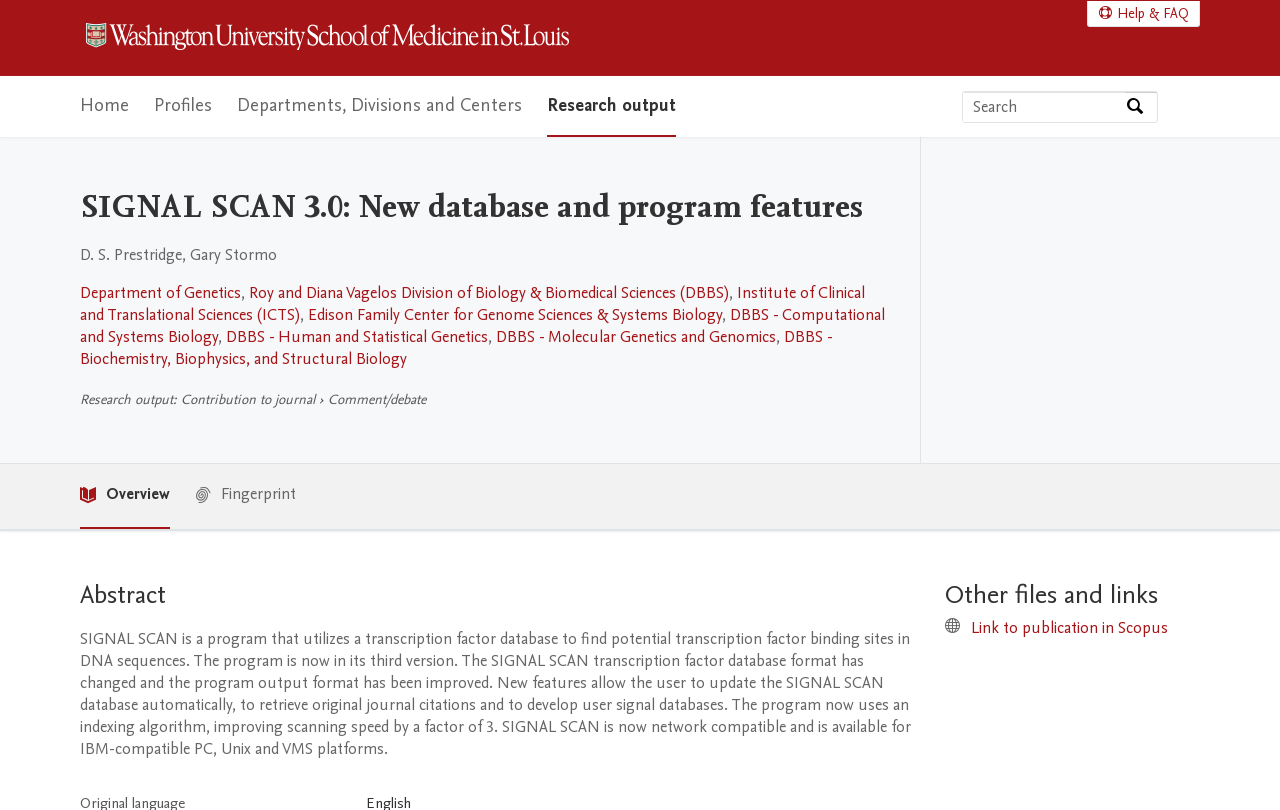Provide a brief response to the question below using one word or phrase:
What is the affiliation of D. S. Prestridge and Gary Stormo?

Department of Genetics